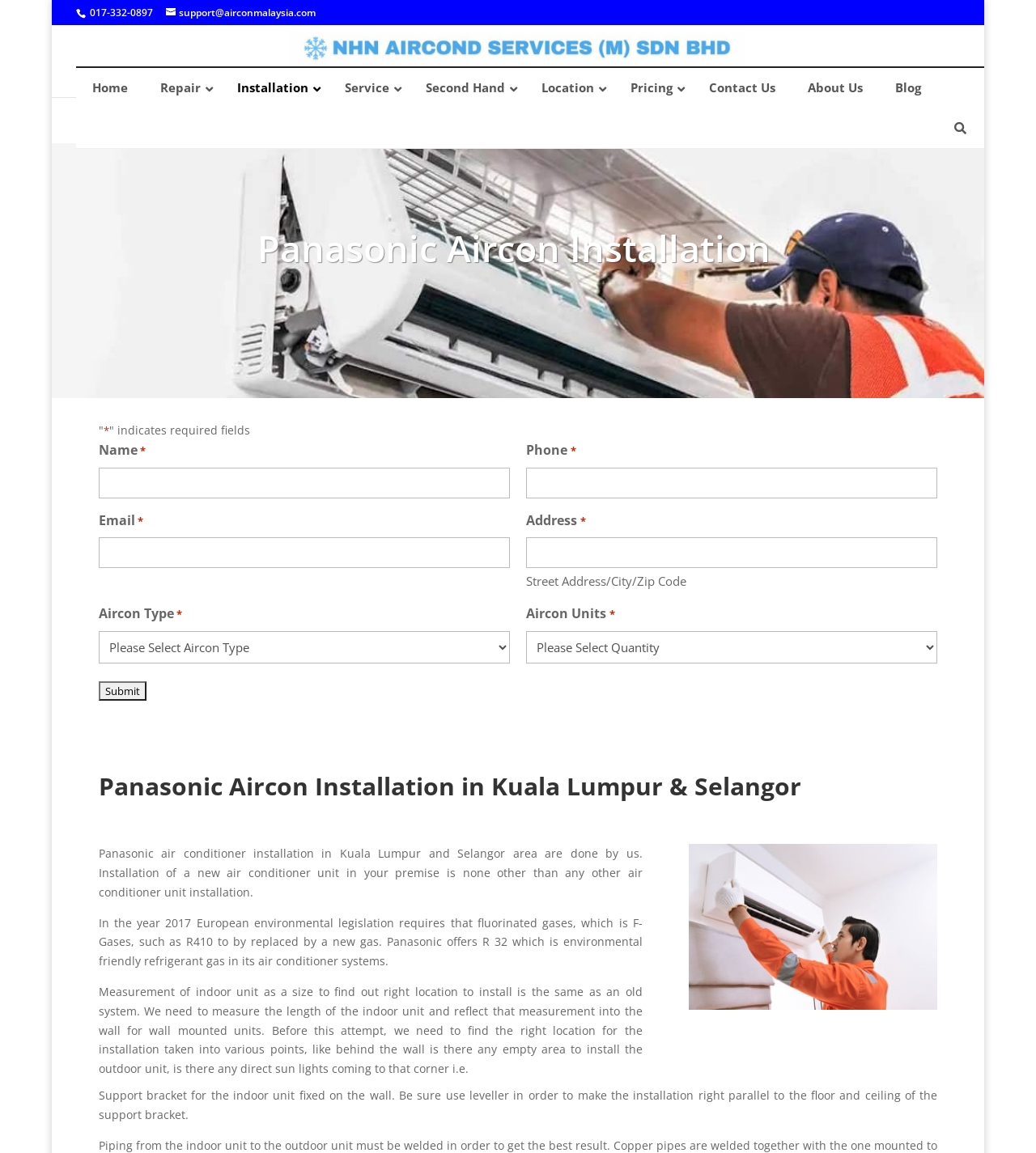Please extract the webpage's main title and generate its text content.

Panasonic Aircon Installation in Kuala Lumpur & Selangor